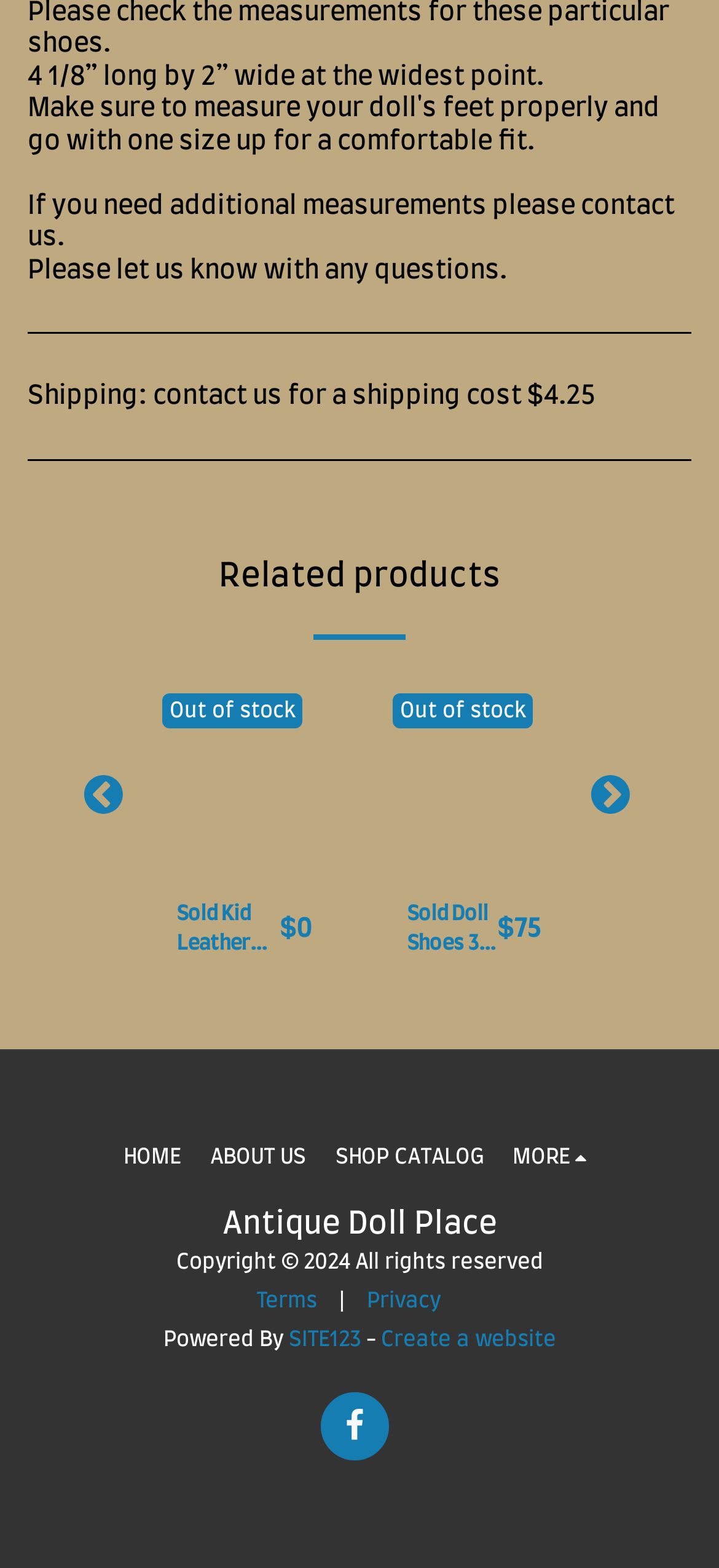What is the price of the 'Sold Kid Leather Shoes Boots Repro Antique French Doll Bebe Jumeau DEP ~ 2 1/4 x1" #9' product?
Please provide a comprehensive answer based on the details in the screenshot.

I found the price of the 'Sold Kid Leather Shoes Boots Repro Antique French Doll Bebe Jumeau DEP ~ 2 1/4 x1" #9' product by looking at the text next to the product name, which is '$0'.